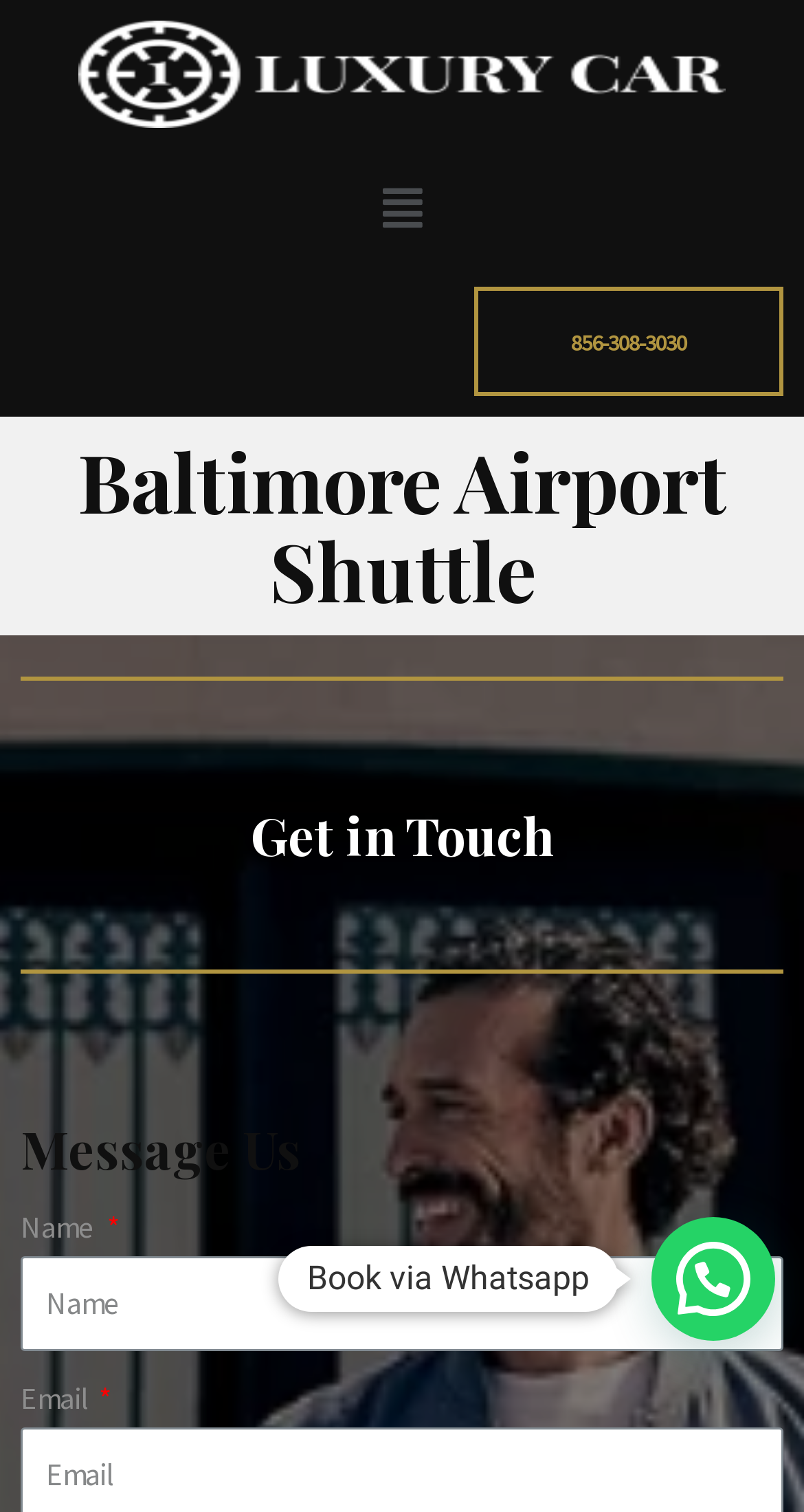Using the description: "parent_node: Name name="form_fields[name]" placeholder="Name"", determine the UI element's bounding box coordinates. Ensure the coordinates are in the format of four float numbers between 0 and 1, i.e., [left, top, right, bottom].

[0.026, 0.831, 0.974, 0.893]